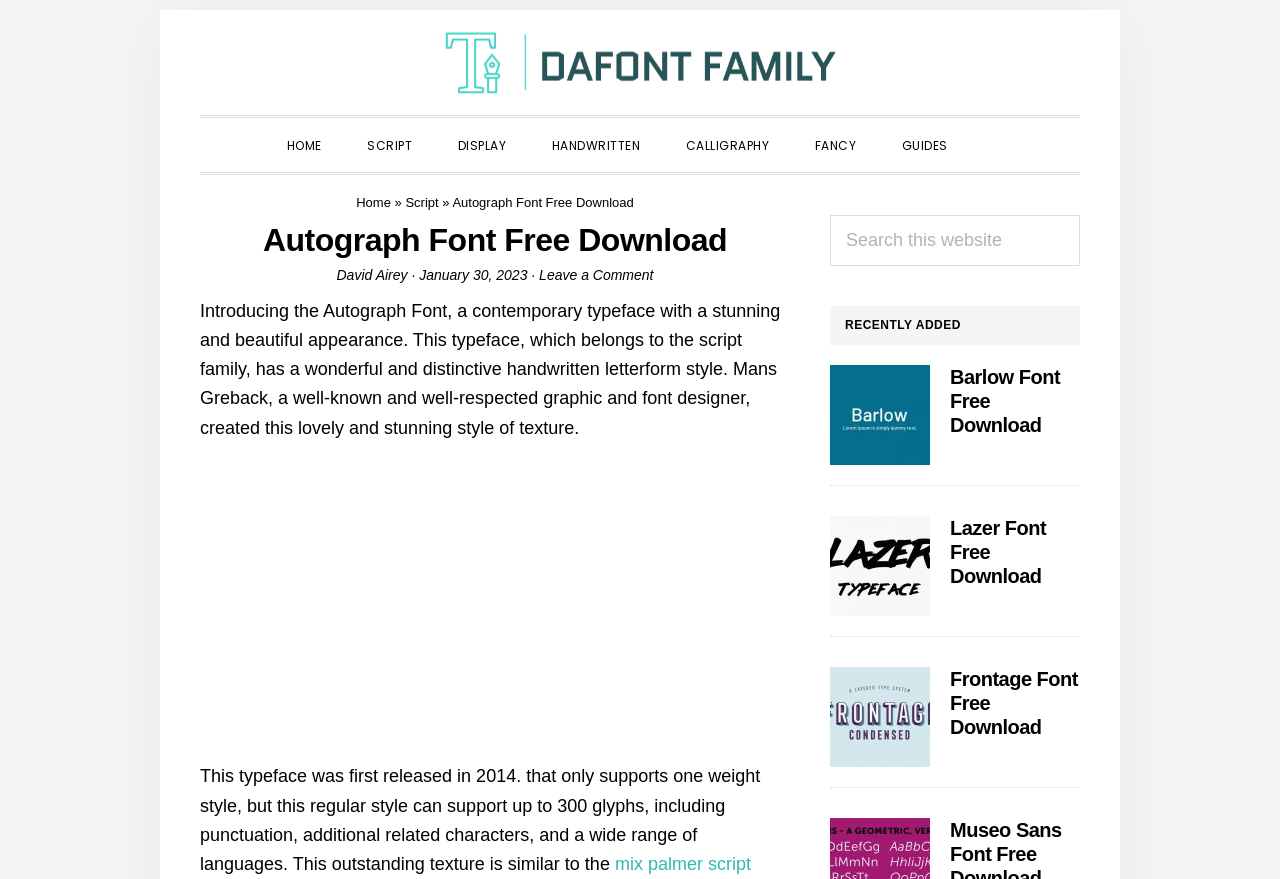Find the bounding box coordinates of the element to click in order to complete the given instruction: "Search for a keyword."

None